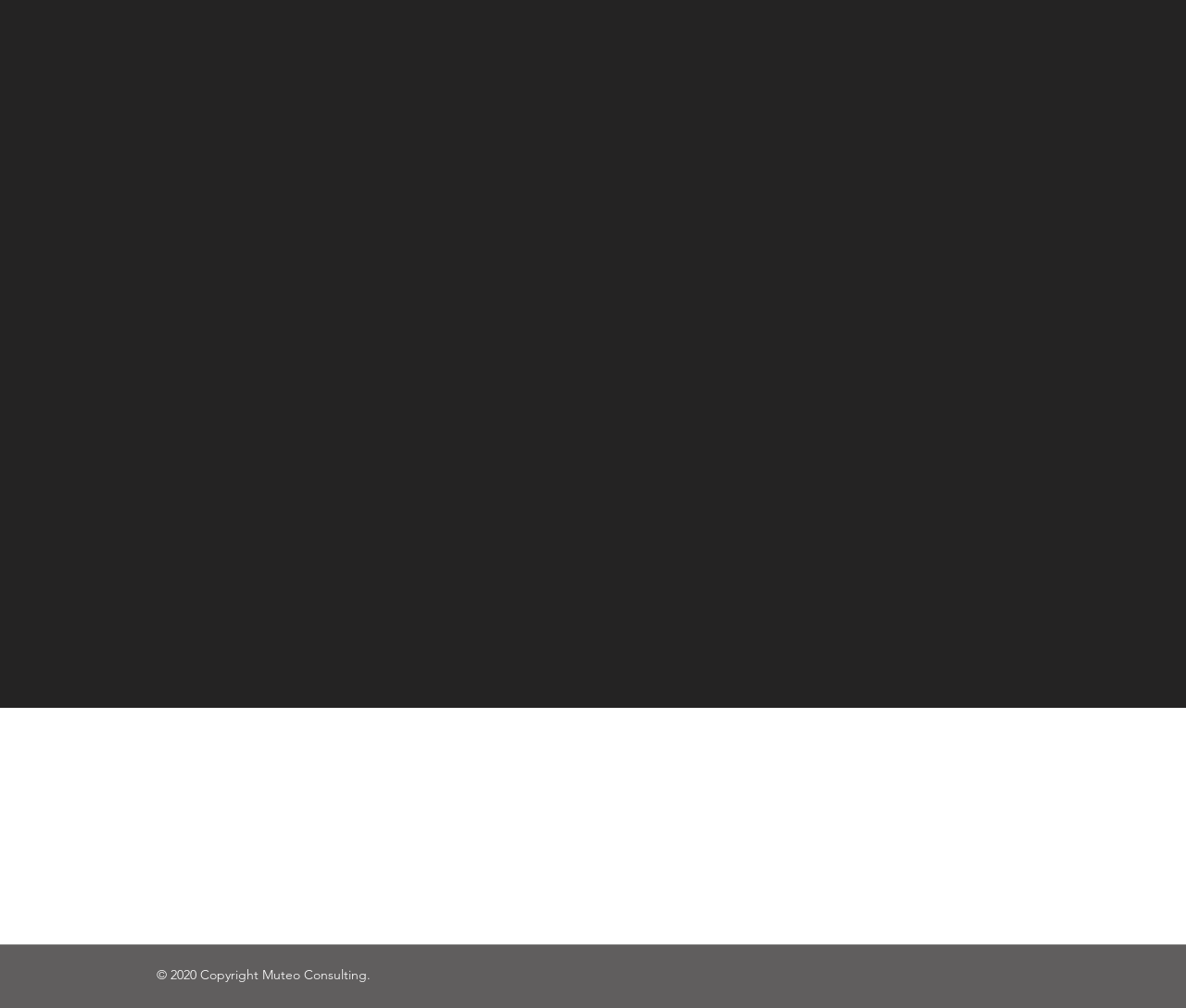Bounding box coordinates must be specified in the format (top-left x, top-left y, bottom-right x, bottom-right y). All values should be floating point numbers between 0 and 1. What are the bounding box coordinates of the UI element described as: OUR CLIENTS

[0.398, 0.892, 0.602, 0.937]